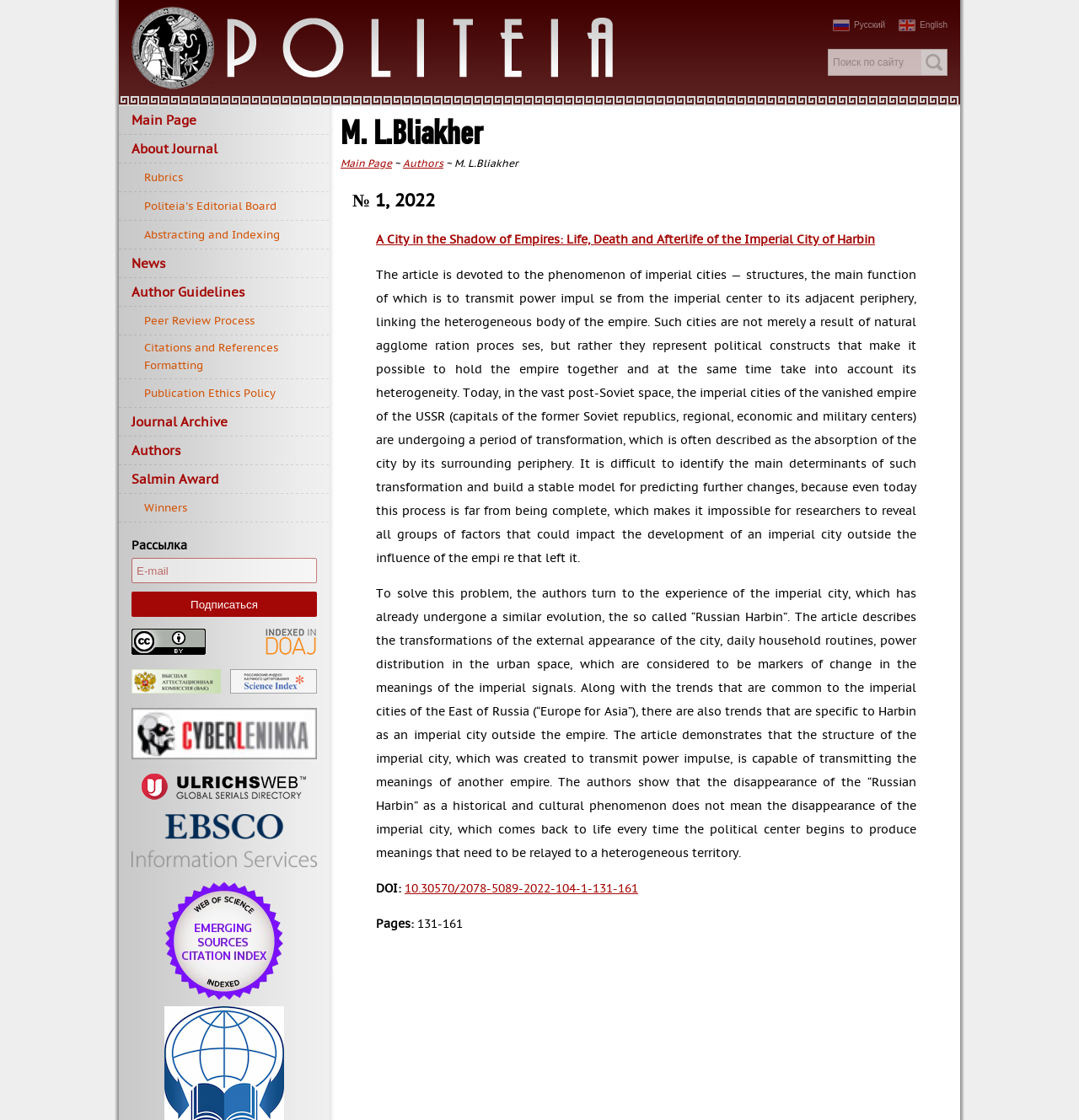Locate the bounding box coordinates of the element I should click to achieve the following instruction: "Search on the site".

[0.854, 0.044, 0.877, 0.067]